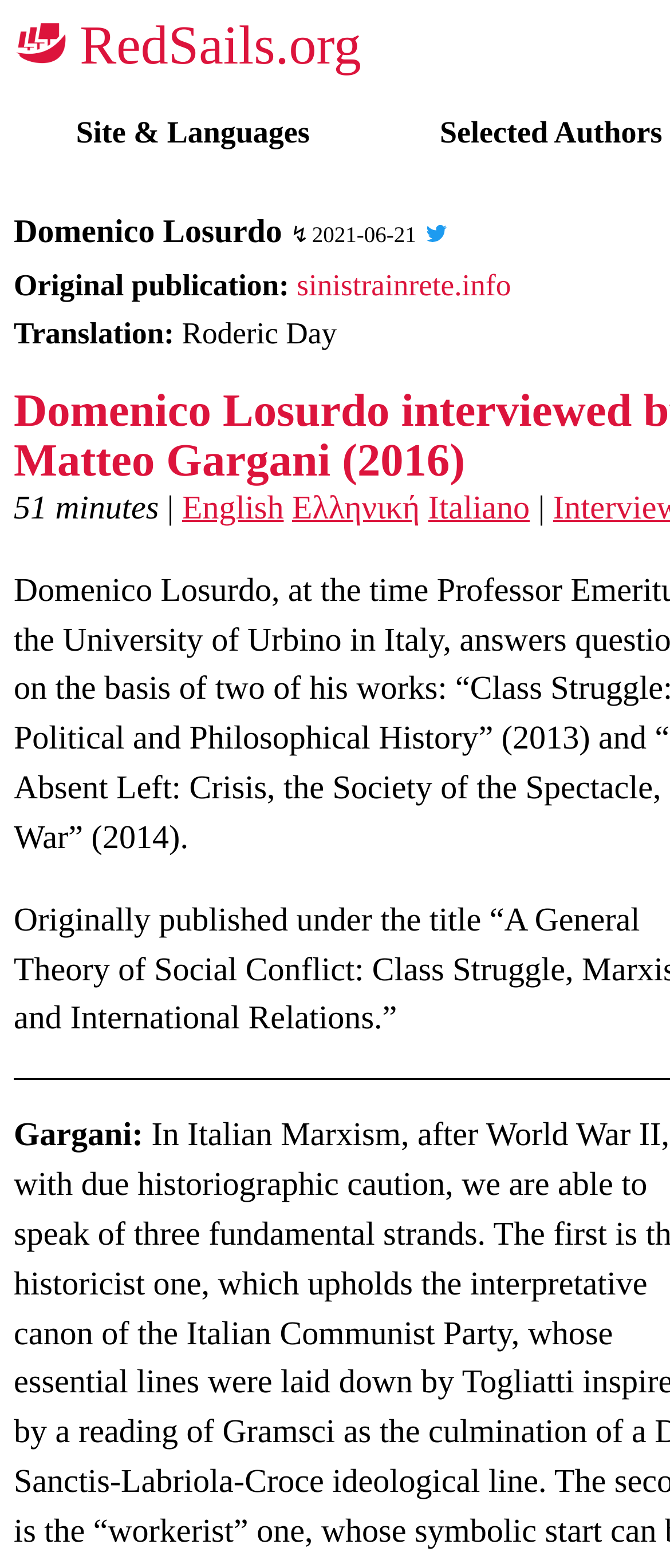Please find the bounding box for the UI element described by: "Site & Languages".

[0.113, 0.074, 0.462, 0.097]